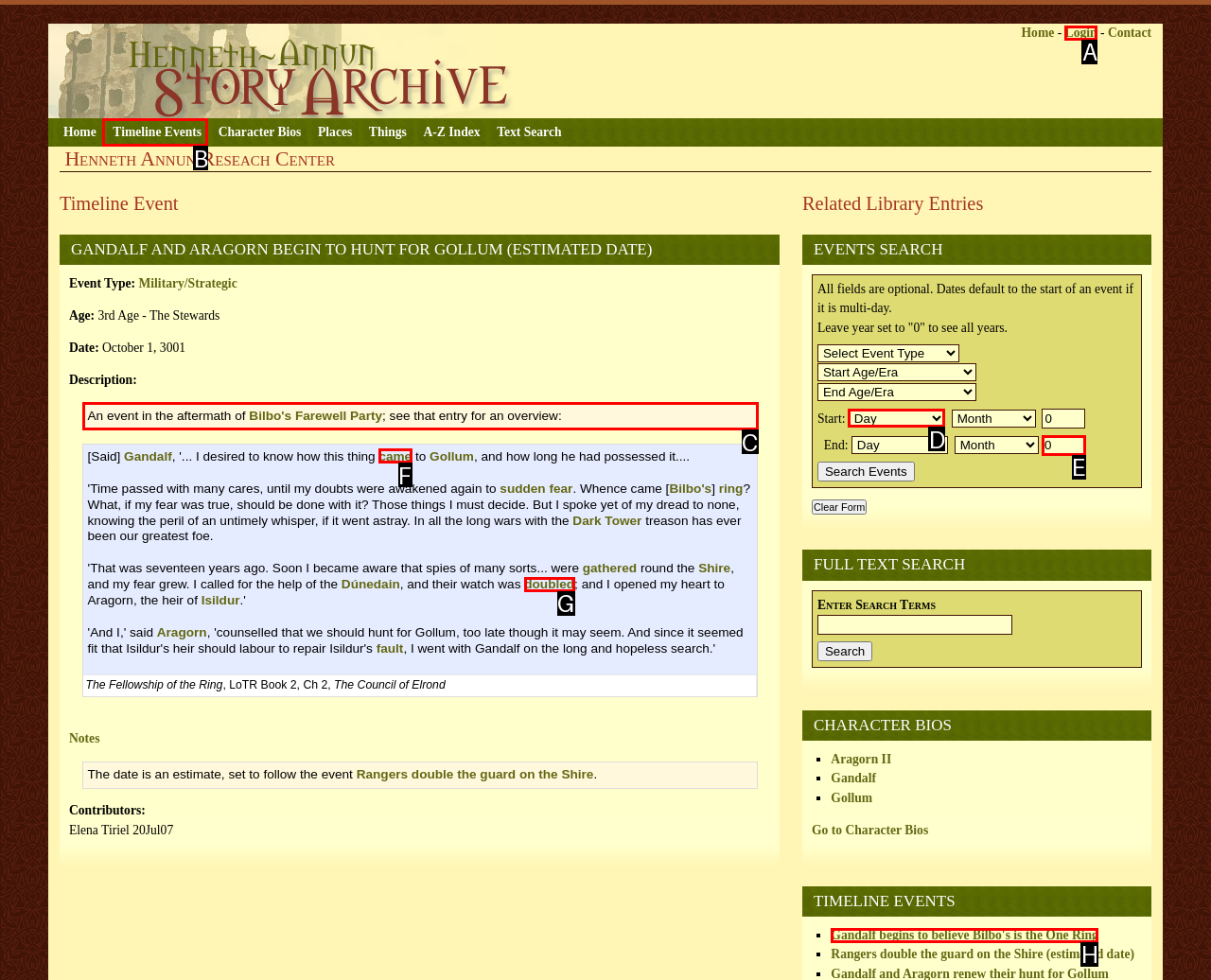Which option should be clicked to execute the following task: Read the description of the event 'Gandalf and Aragorn begin to hunt for Gollum'? Respond with the letter of the selected option.

C